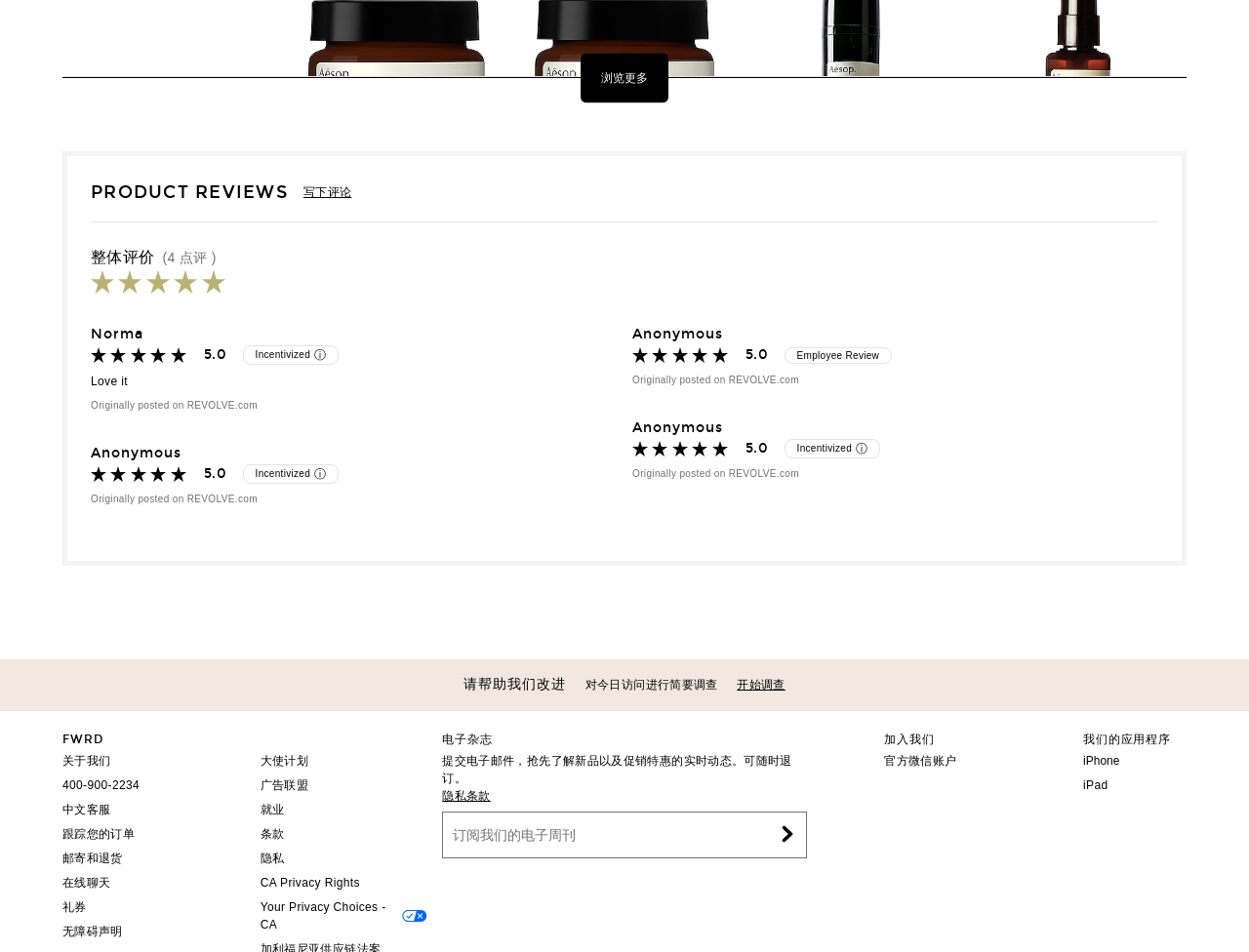Locate the bounding box of the UI element described by: "Incentivized ⓘ 提交以换取参赛资格或其他奖励" in the given webpage screenshot.

[0.194, 0.316, 0.271, 0.337]